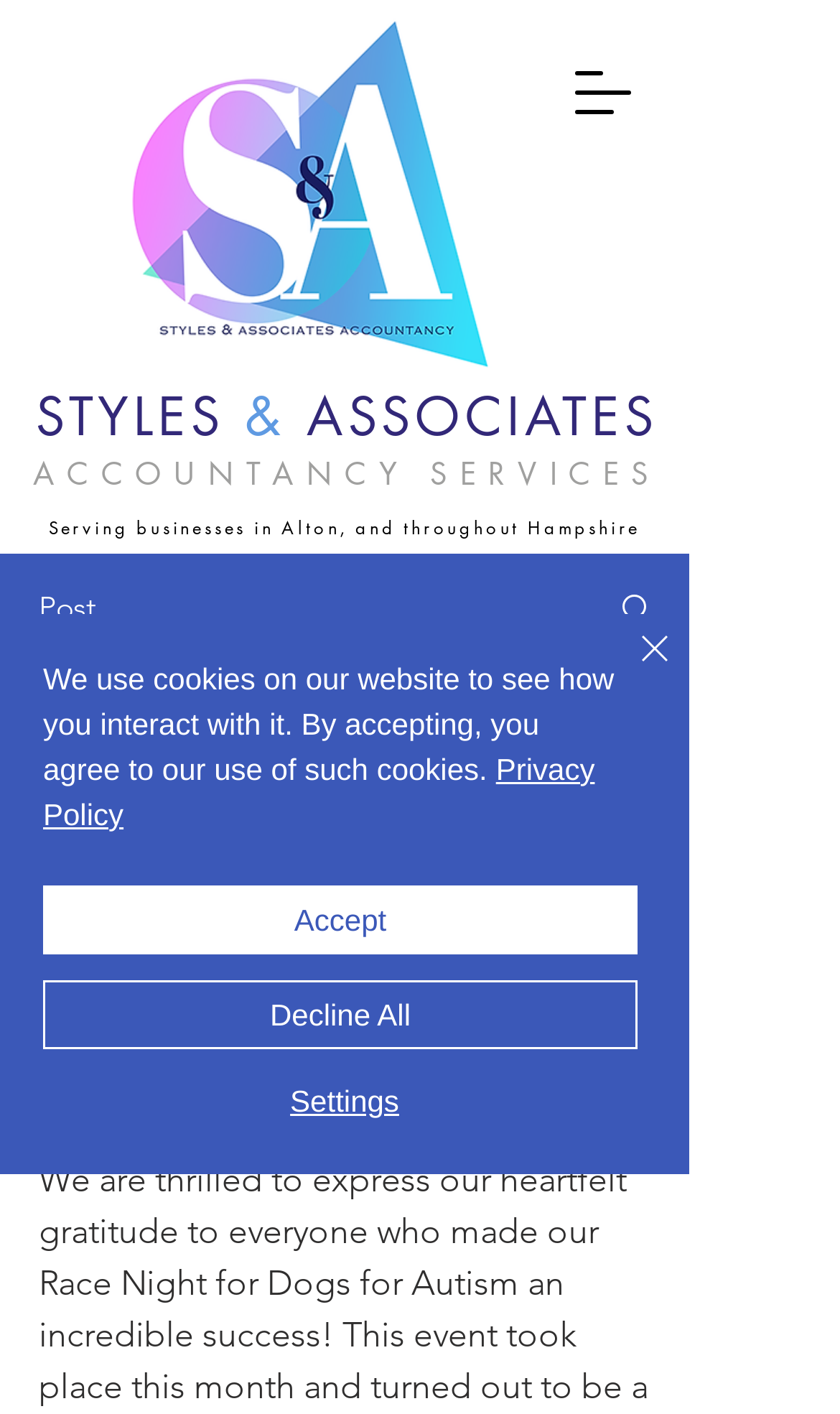Identify the bounding box coordinates for the UI element described as: "Search". The coordinates should be provided as four floats between 0 and 1: [left, top, right, bottom].

[0.695, 0.393, 0.818, 0.466]